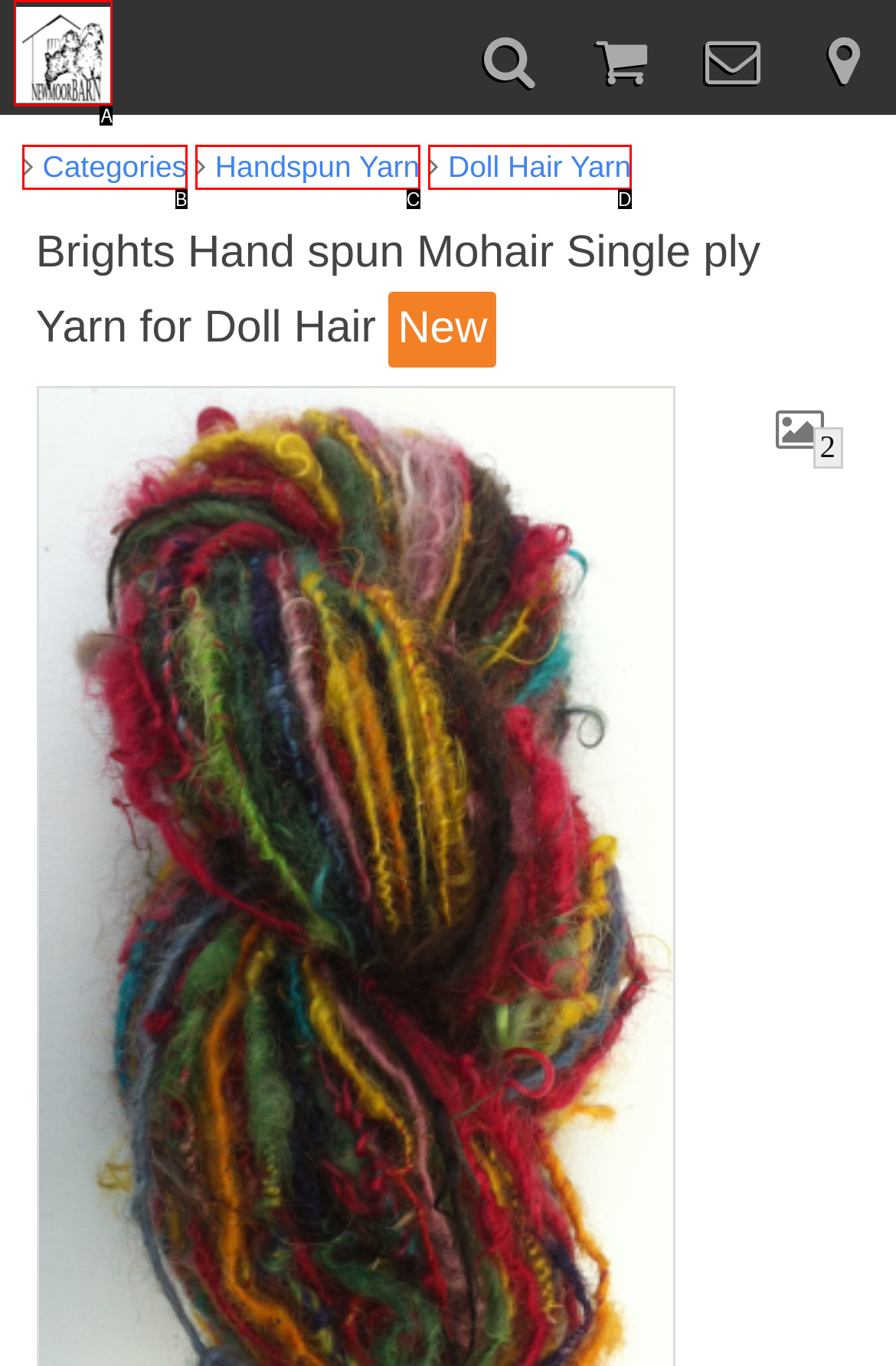Given the description: title="Newmoor Barn", choose the HTML element that matches it. Indicate your answer with the letter of the option.

A